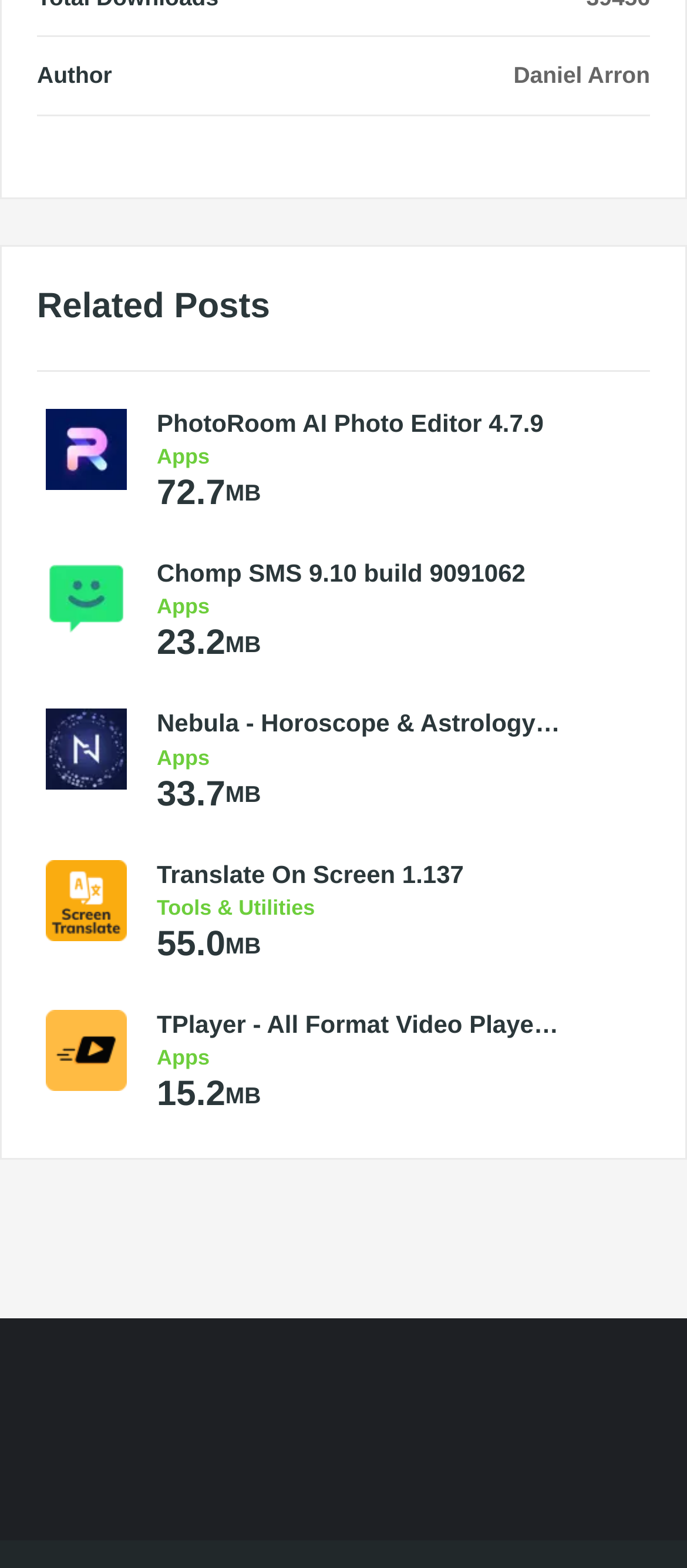Please specify the bounding box coordinates of the clickable section necessary to execute the following command: "Open Nebula - Horoscope & Astrology 4.8.15".

[0.054, 0.447, 0.197, 0.51]